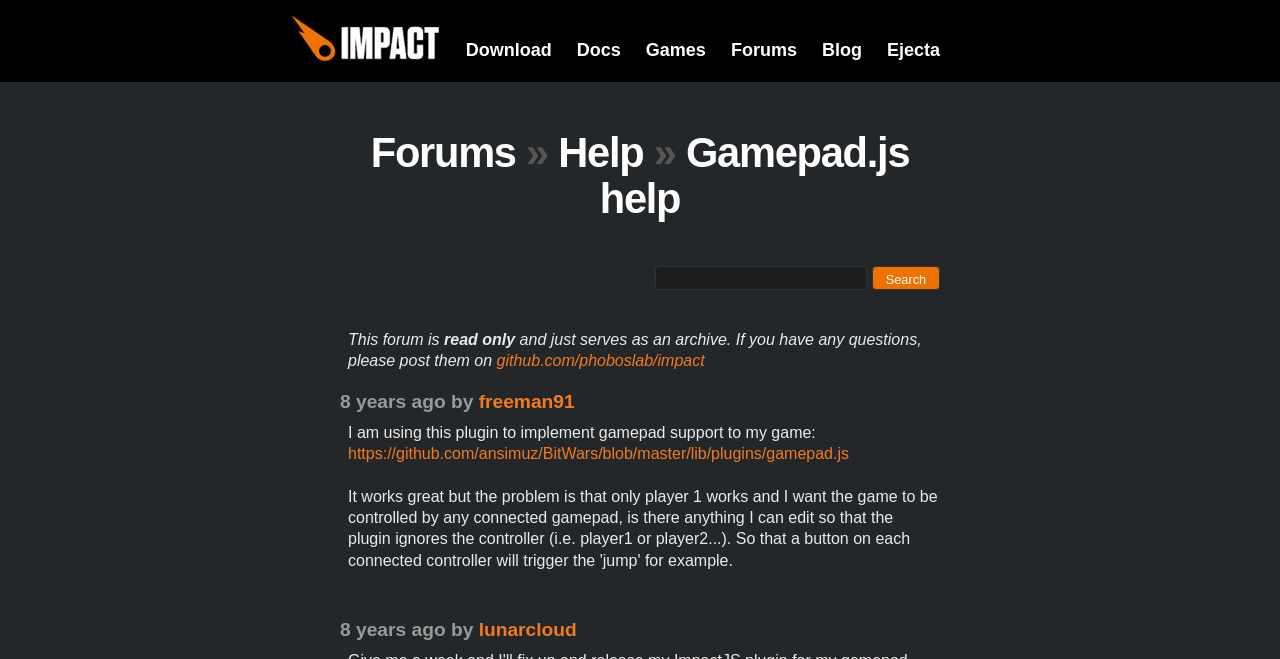Answer the following inquiry with a single word or phrase:
What is the name of the forum?

Impact Forums